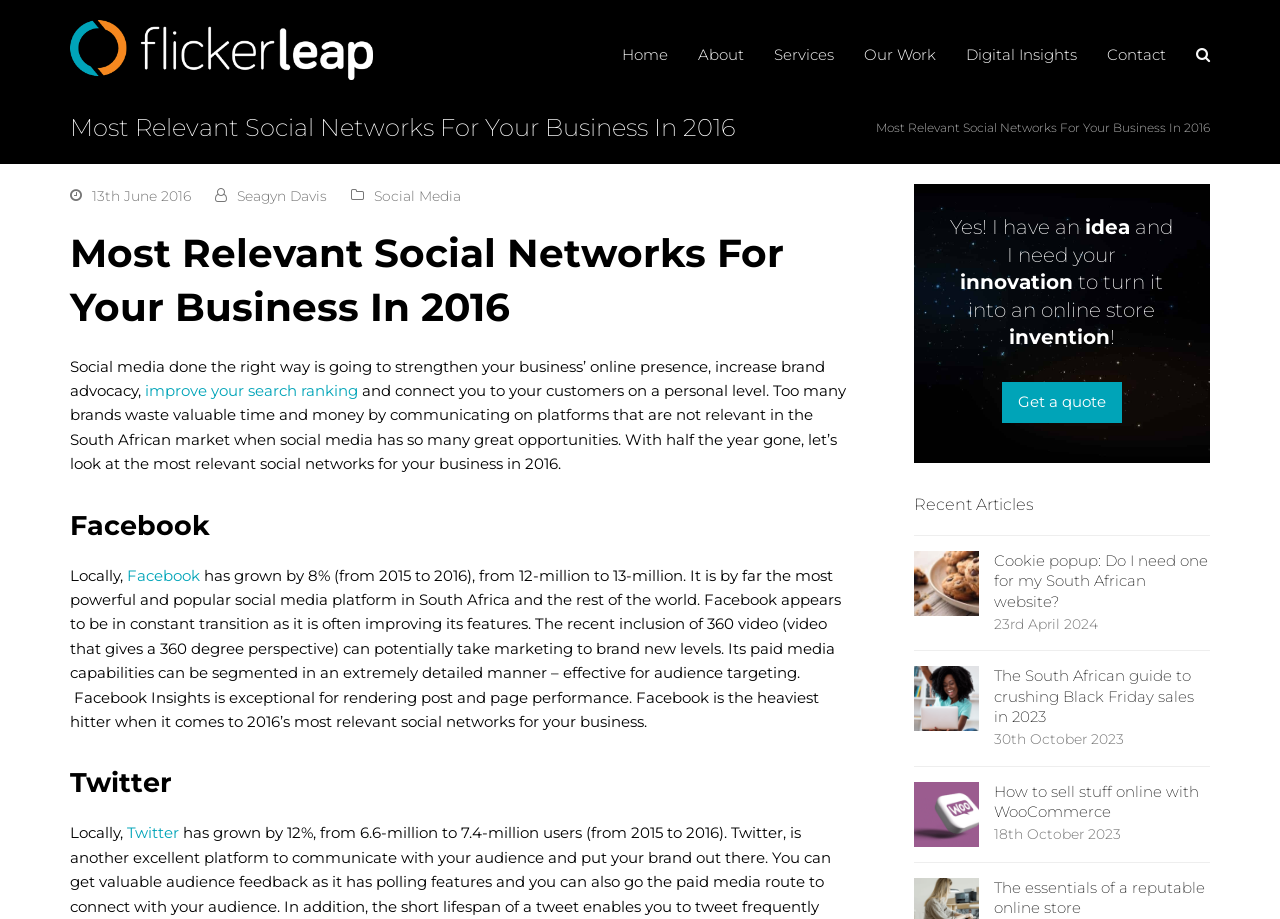Provide the bounding box coordinates for the UI element described in this sentence: "Get a quote". The coordinates should be four float values between 0 and 1, i.e., [left, top, right, bottom].

[0.783, 0.415, 0.877, 0.46]